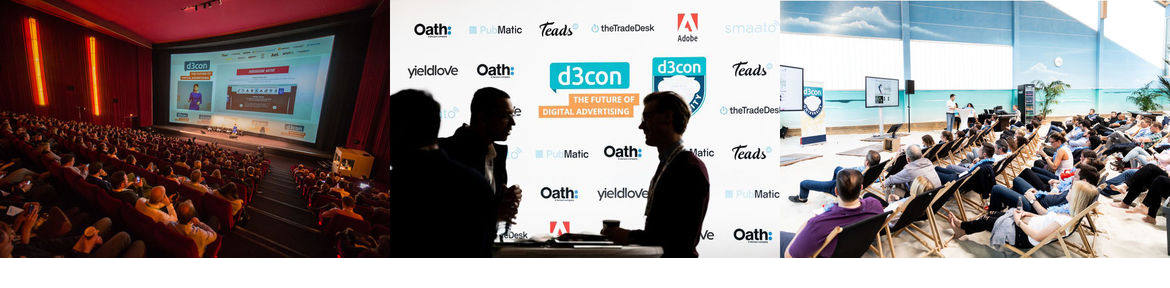Please respond to the question with a concise word or phrase:
What is displayed on the large screen?

Relevant content